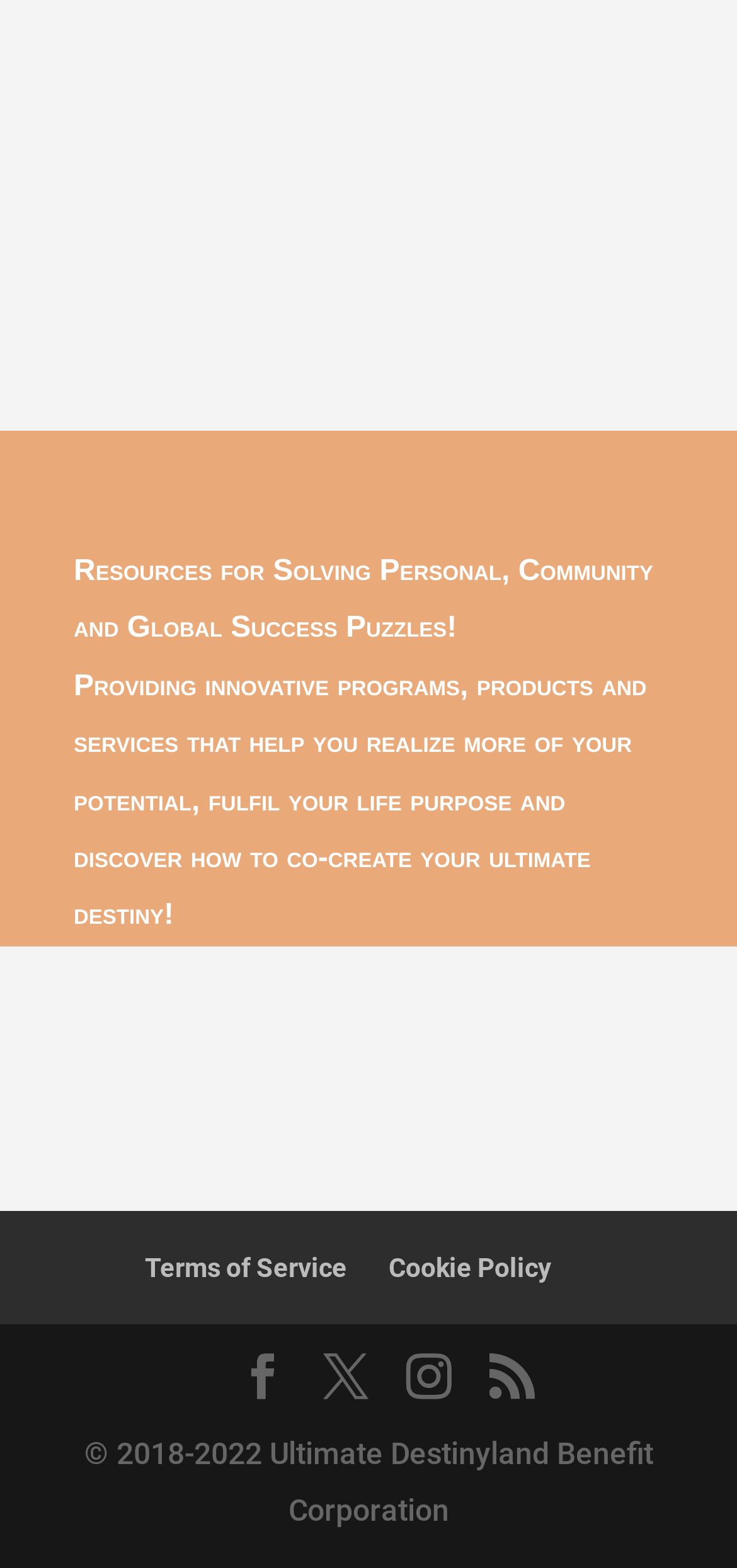Please locate the UI element described by "Facebook" and provide its bounding box coordinates.

[0.326, 0.863, 0.387, 0.899]